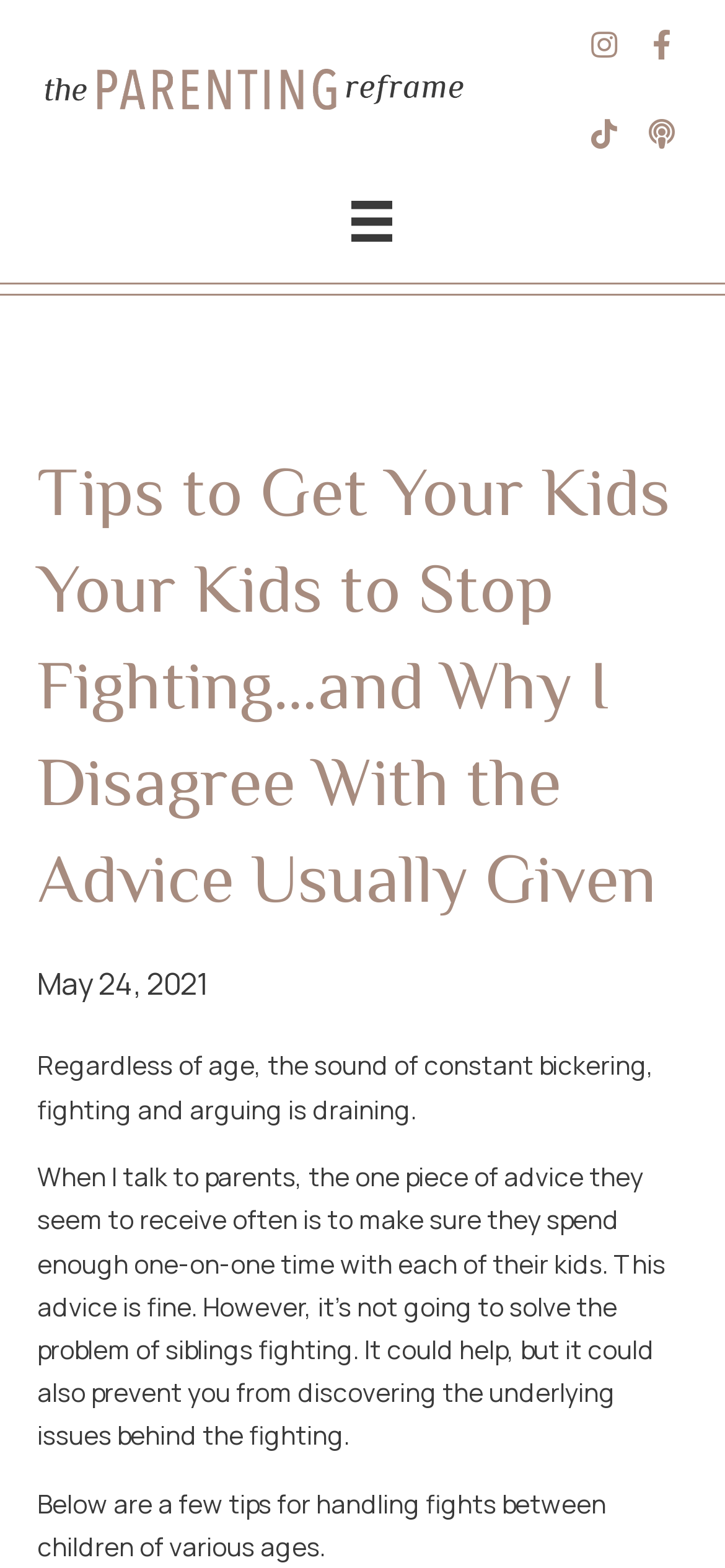What is the logo of the website?
Please respond to the question with a detailed and thorough explanation.

I found the logo of the website by looking at the image element with the description 'Logo-Horizontal3' which is located at the top left corner of the webpage.